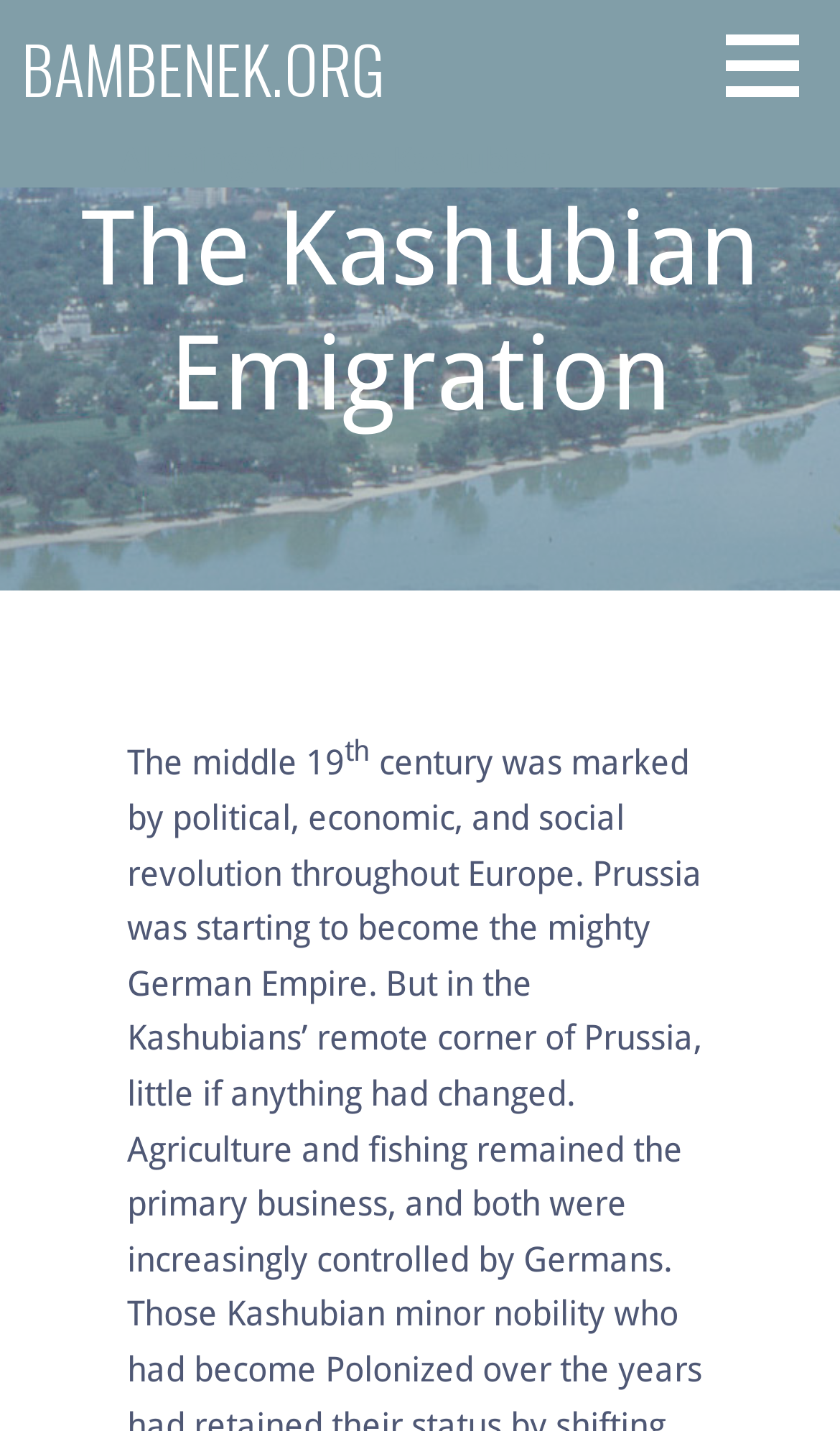Identify the bounding box coordinates for the UI element described as: "Bambenek.org". The coordinates should be provided as four floats between 0 and 1: [left, top, right, bottom].

[0.026, 0.014, 0.459, 0.081]